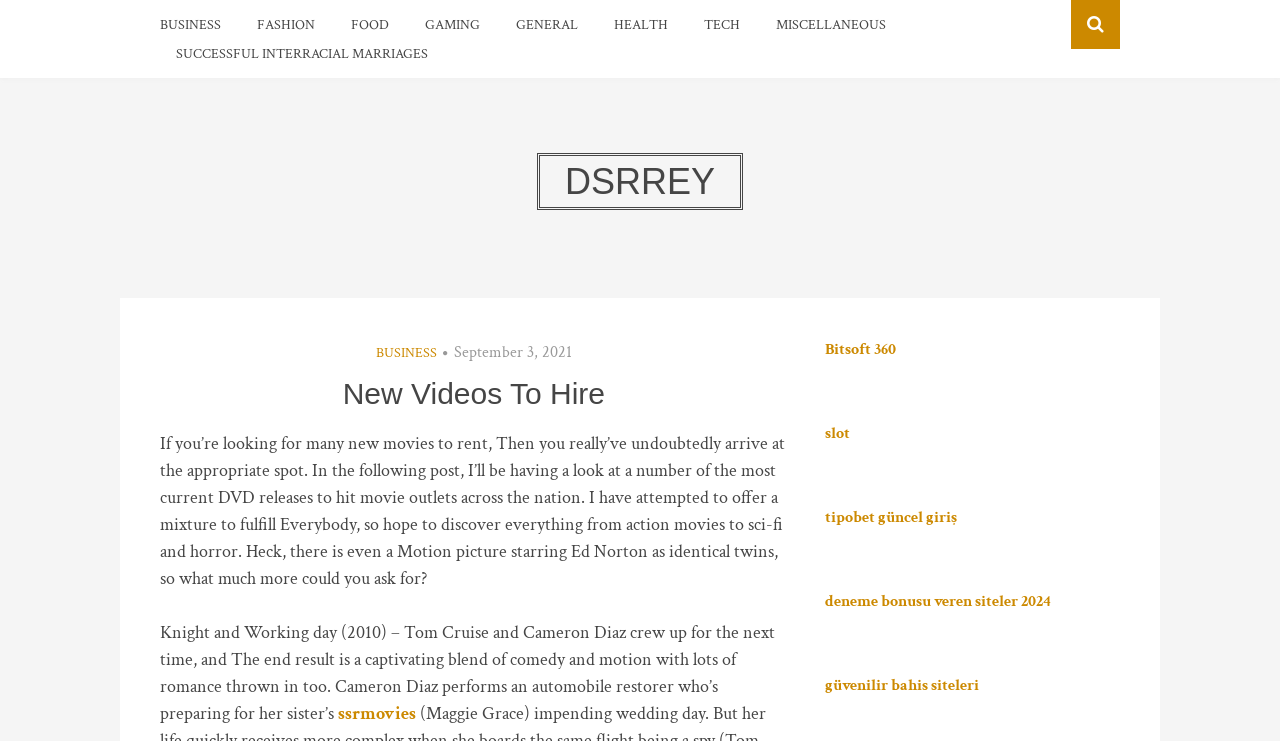What is the date mentioned in the text?
Based on the screenshot, provide a one-word or short-phrase response.

September 3, 2021